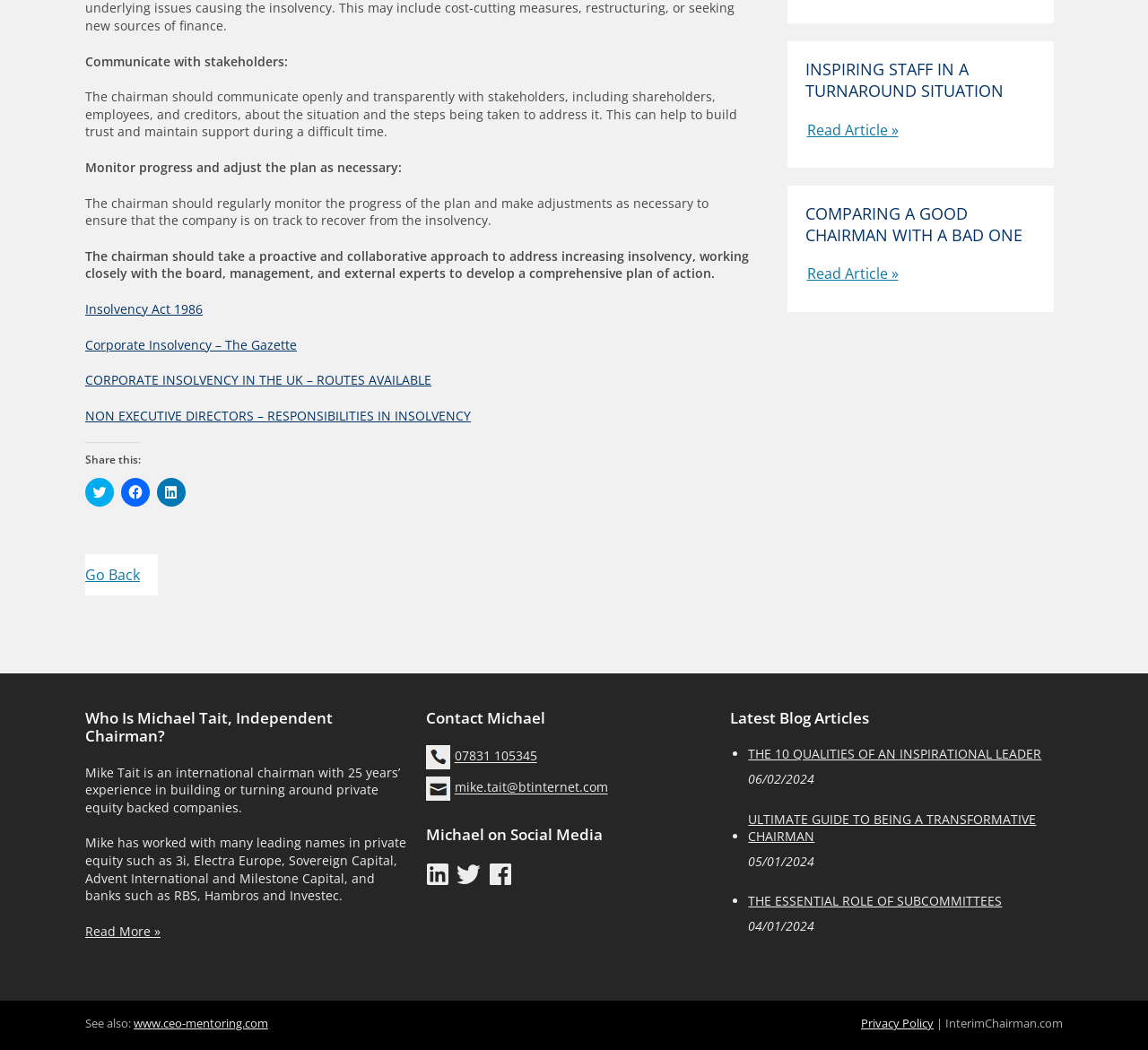Specify the bounding box coordinates (top-left x, top-left y, bottom-right x, bottom-right y) of the UI element in the screenshot that matches this description: www.ceo-mentoring.com

[0.116, 0.968, 0.234, 0.982]